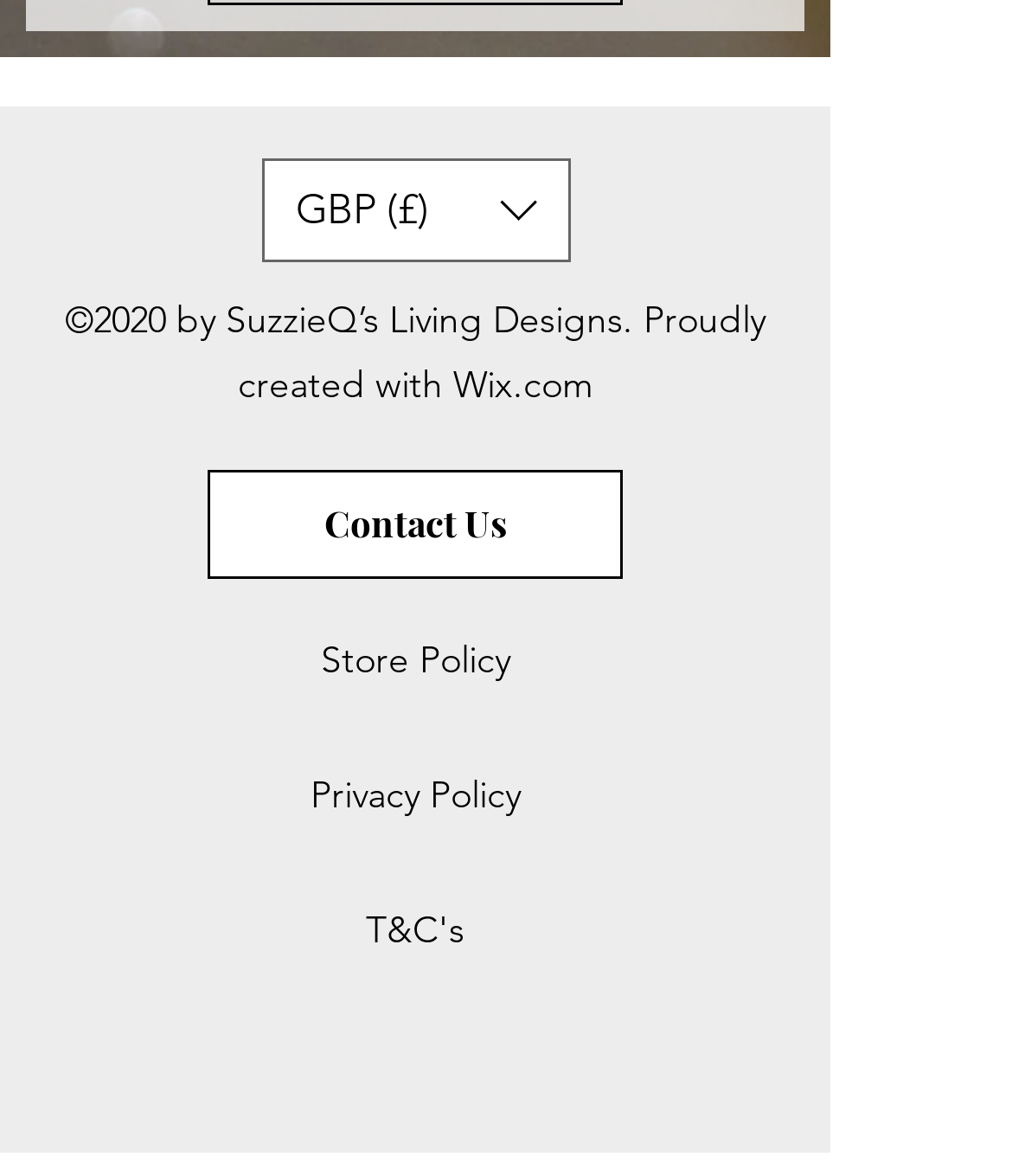Please identify the bounding box coordinates of the area I need to click to accomplish the following instruction: "Go to Facebook".

[0.174, 0.858, 0.264, 0.935]